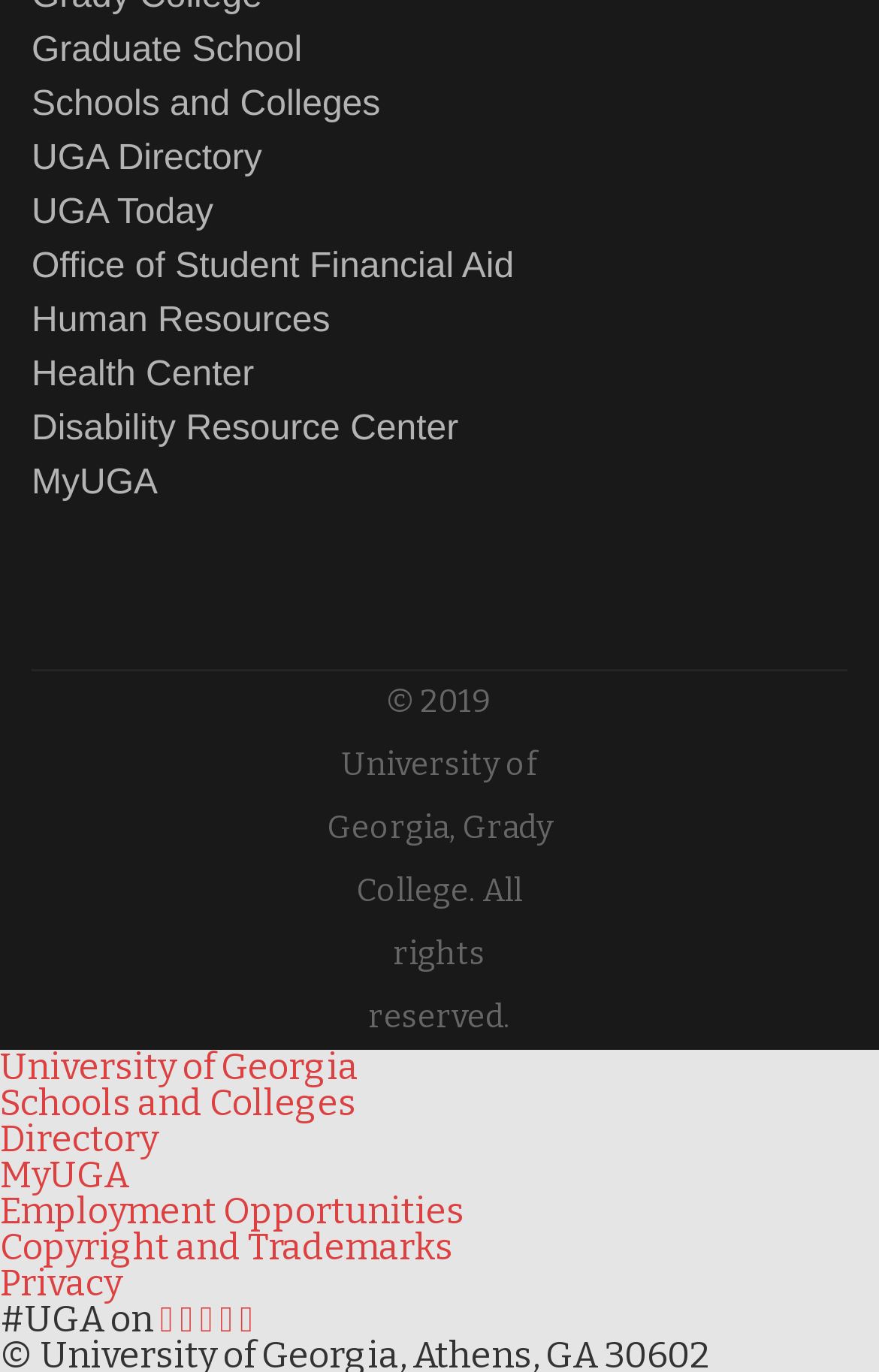Please identify the bounding box coordinates of the element that needs to be clicked to perform the following instruction: "check Office of Student Financial Aid".

[0.036, 0.18, 0.585, 0.208]